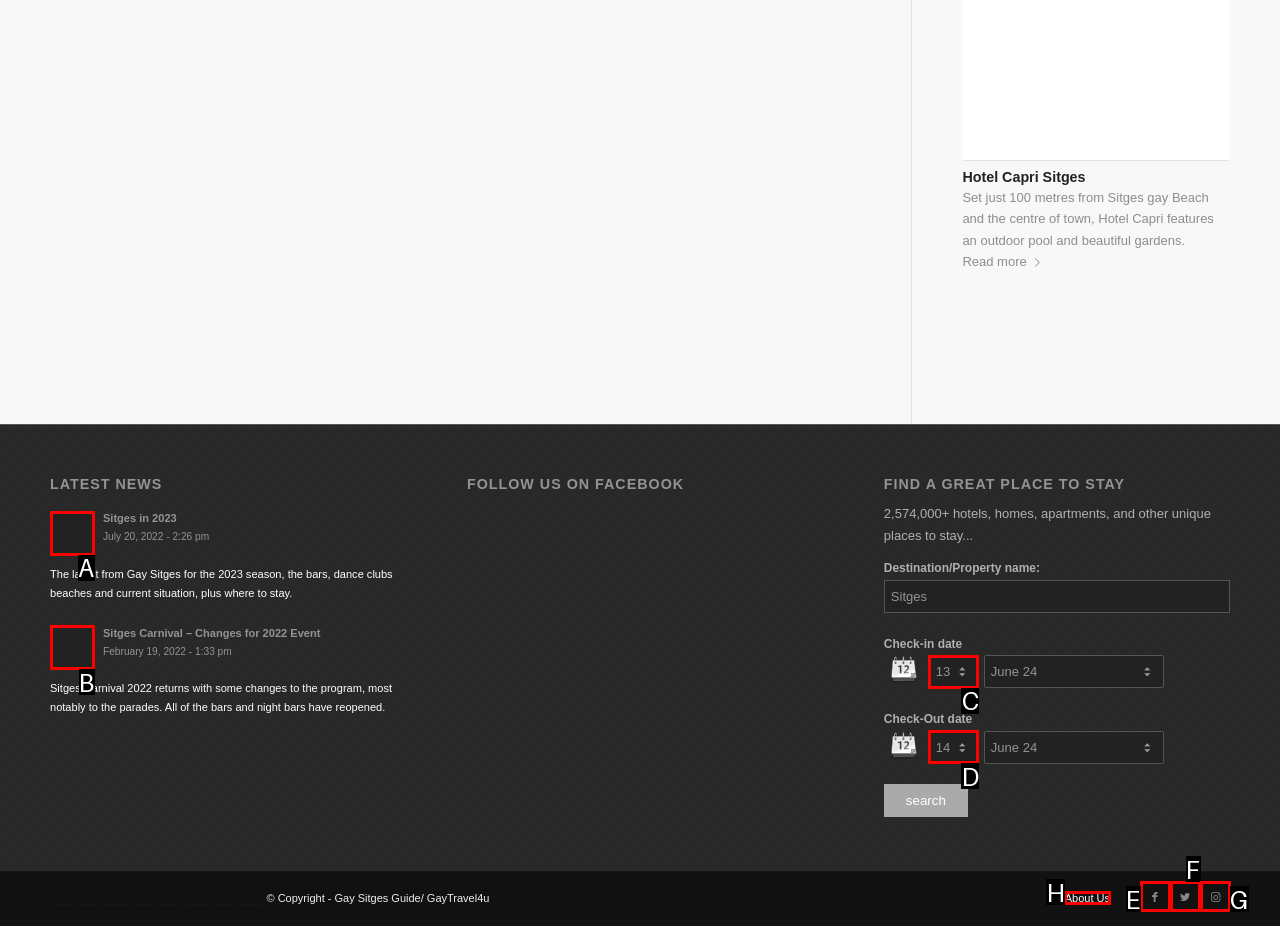Identify which option matches the following description: About Us
Answer by giving the letter of the correct option directly.

H